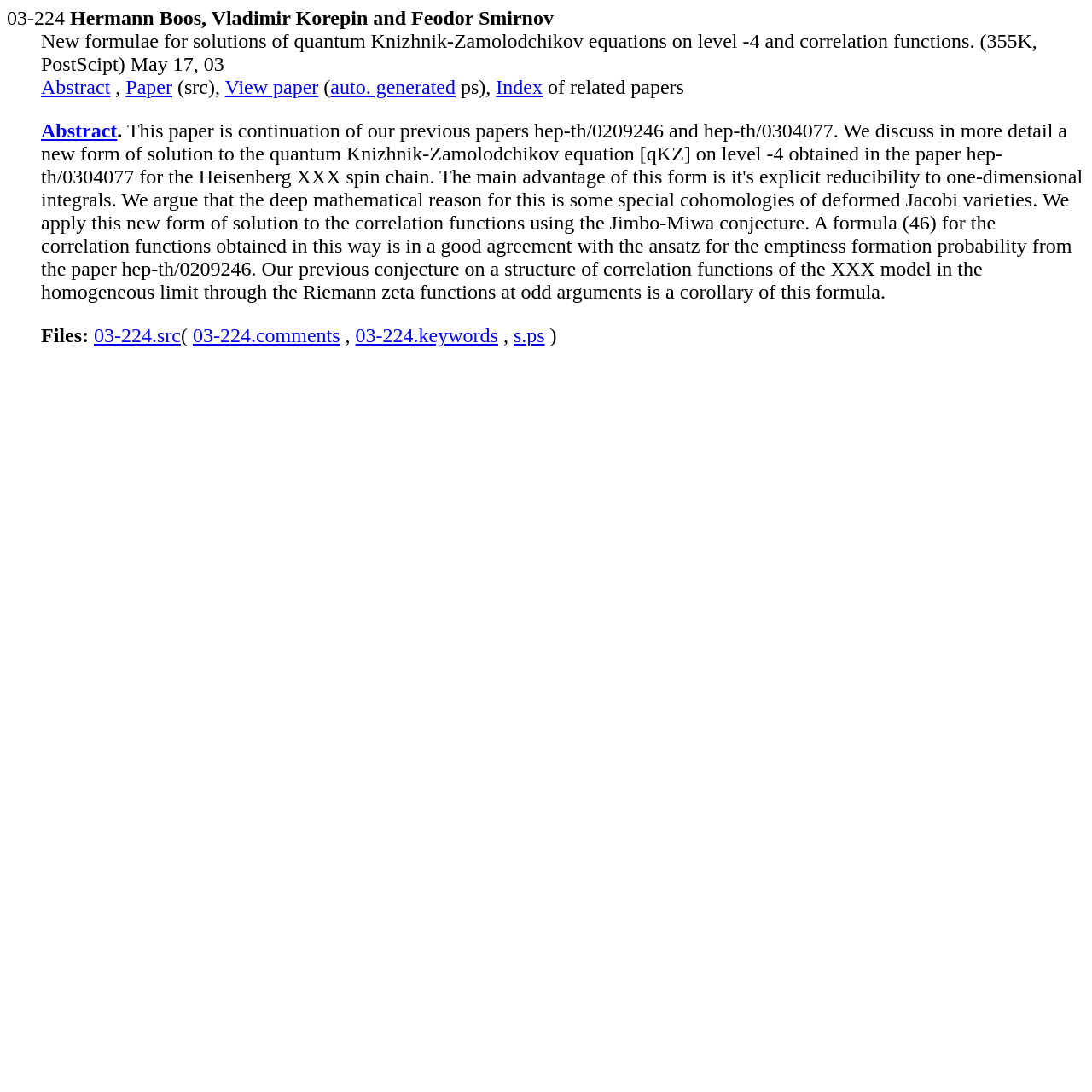What are the related files available for this paper?
Answer the question with a thorough and detailed explanation.

I found the related files available for this paper by looking at the static text elements that list the files, which are 'src', 'comments', and 'keywords'.